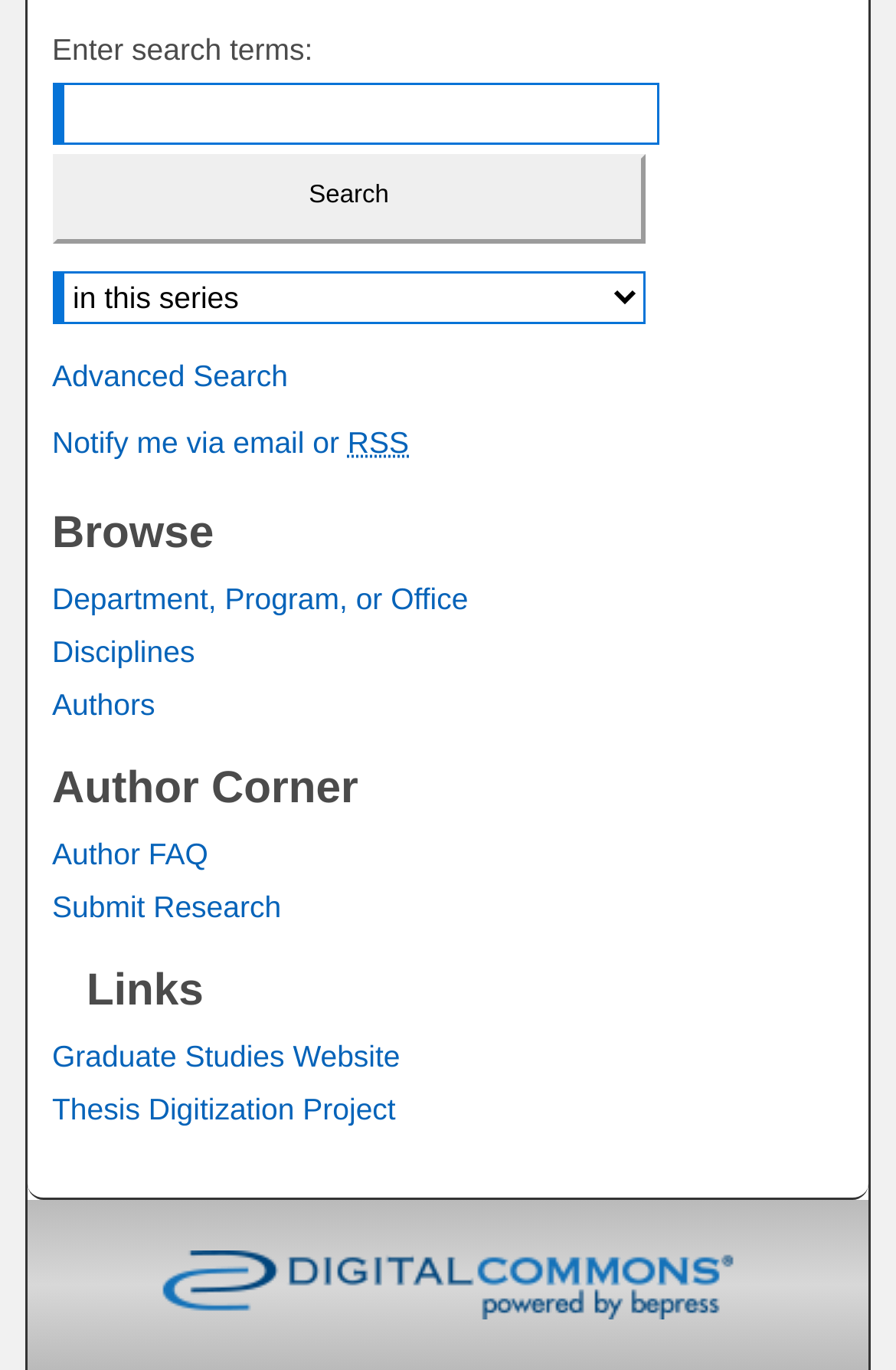Pinpoint the bounding box coordinates of the element that must be clicked to accomplish the following instruction: "Go to Advanced Search". The coordinates should be in the format of four float numbers between 0 and 1, i.e., [left, top, right, bottom].

[0.058, 0.218, 0.321, 0.243]